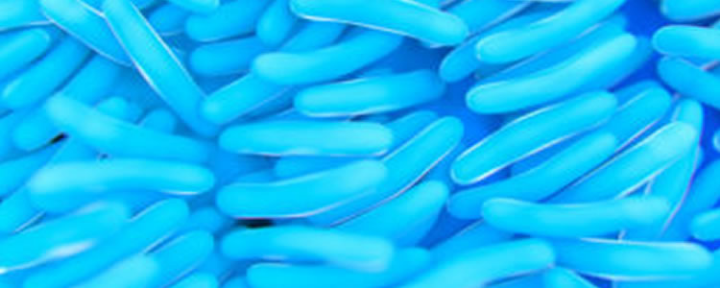Reply to the question with a single word or phrase:
What does the microbiome influence?

immune system, hormones, and skin health